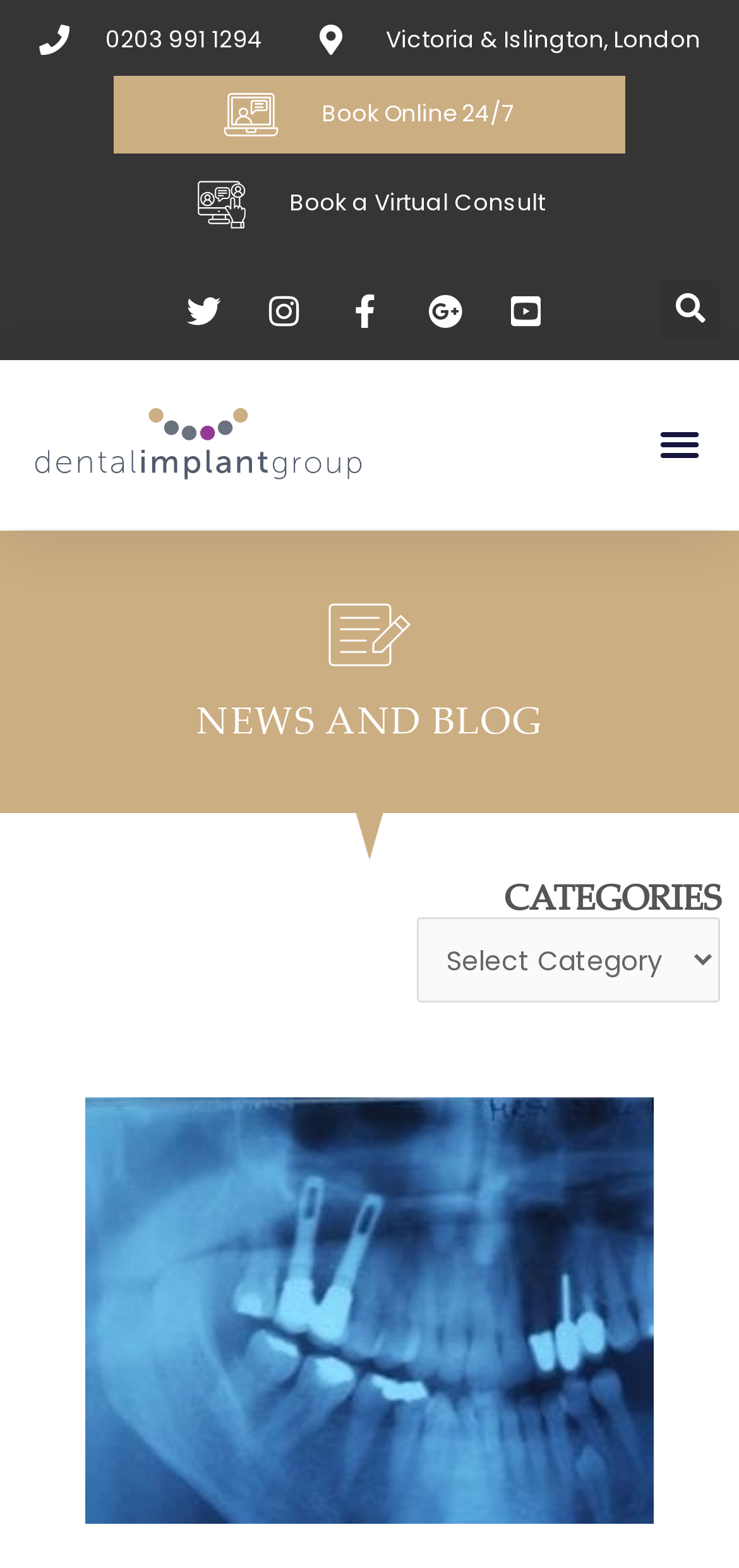Generate the text of the webpage's primary heading.

Bone Grafting to Improve the Jawbone